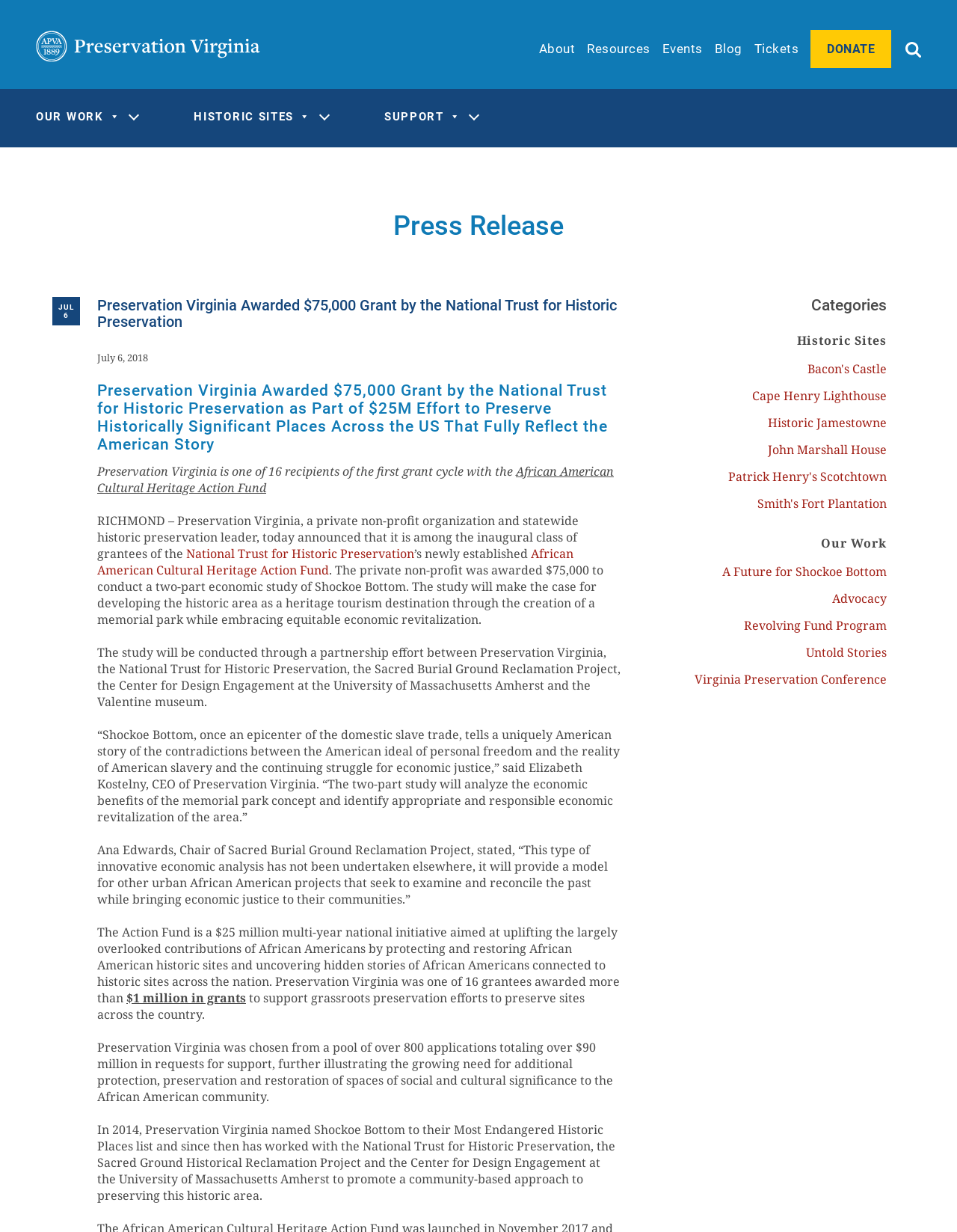Determine the bounding box coordinates of the region to click in order to accomplish the following instruction: "Read the press release". Provide the coordinates as four float numbers between 0 and 1, specifically [left, top, right, bottom].

[0.102, 0.241, 0.648, 0.268]